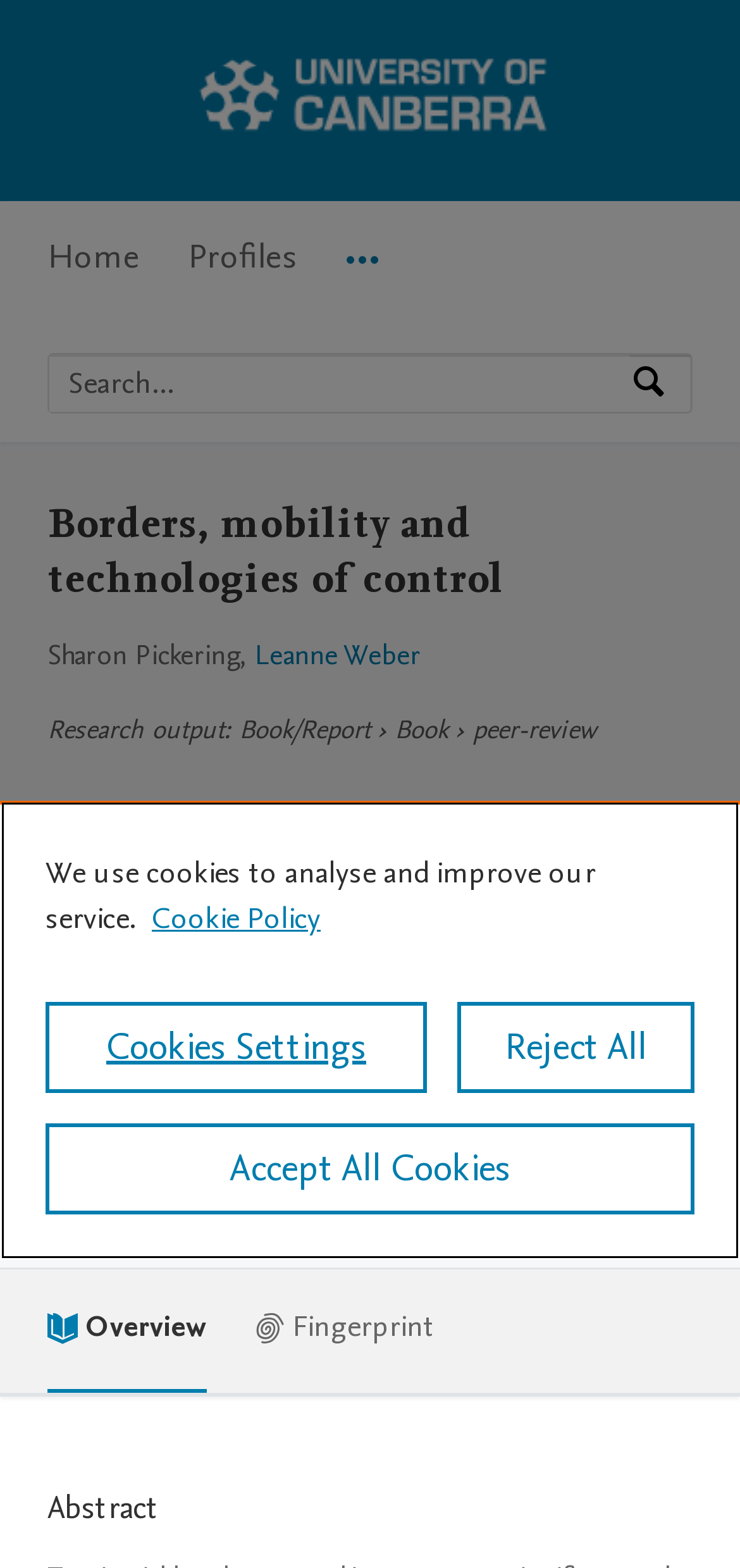Find the bounding box of the UI element described as: "Cookie Policy". The bounding box coordinates should be given as four float values between 0 and 1, i.e., [left, top, right, bottom].

[0.205, 0.572, 0.433, 0.599]